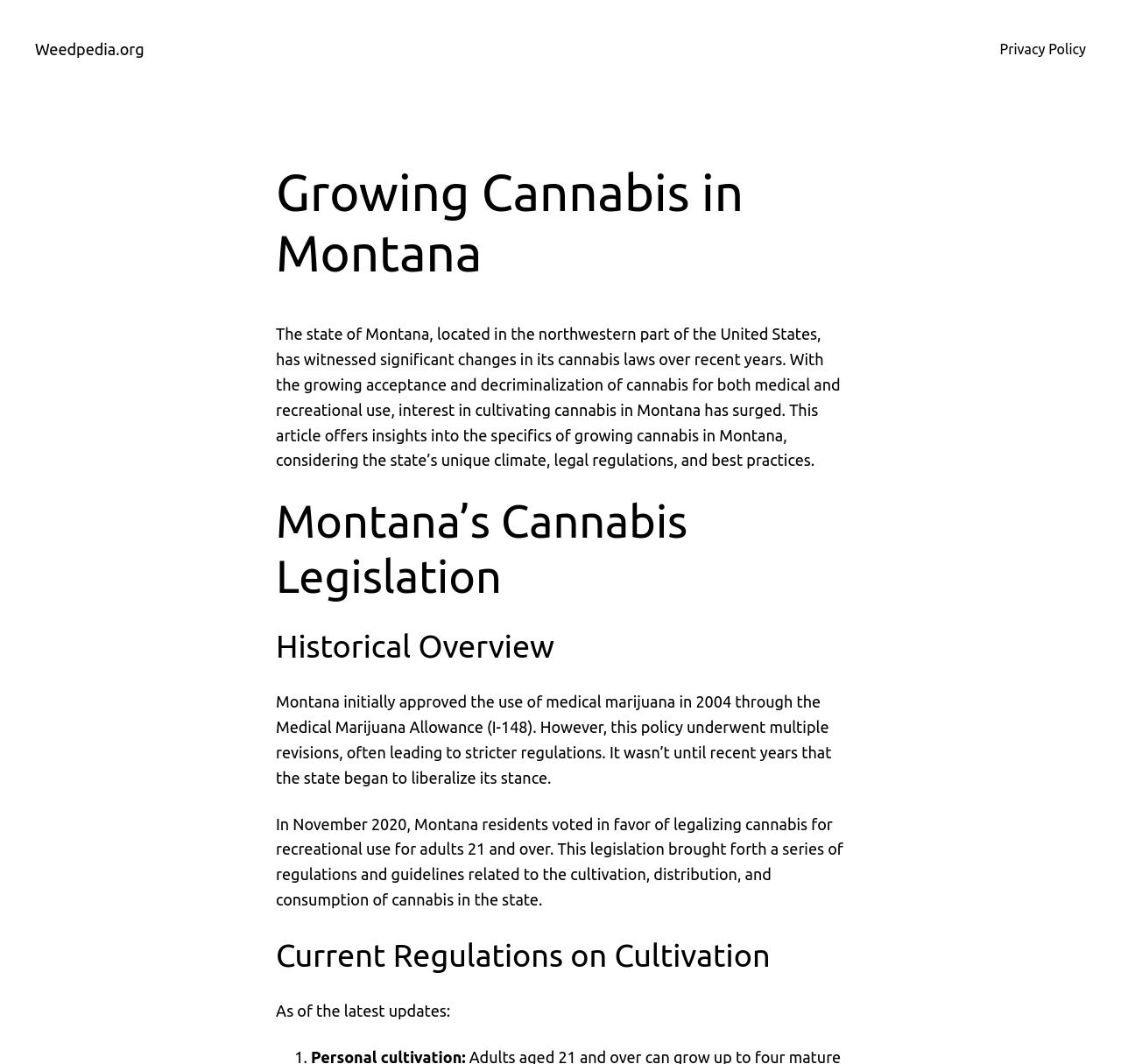Give a complete and precise description of the webpage's appearance.

The webpage is about growing cannabis in Montana, with a focus on the state's cannabis laws and regulations. At the top left, there is a link to the website "Weedpedia.org". On the opposite side, at the top right, there is a link to the "Privacy Policy". 

Below these links, there is a main heading "Growing Cannabis in Montana" that spans across the top section of the page. Underneath this heading, there is a block of text that provides an introduction to the topic, discussing the changes in Montana's cannabis laws and the growing interest in cultivating cannabis in the state.

Further down, there are several subheadings, including "Montana's Cannabis Legislation", "Historical Overview", and "Current Regulations on Cultivation". These subheadings are followed by blocks of text that provide more detailed information on each topic. The text under "Historical Overview" discusses the history of medical marijuana in Montana, while the text under "Current Regulations on Cultivation" provides information on the latest updates to the state's cultivation regulations.